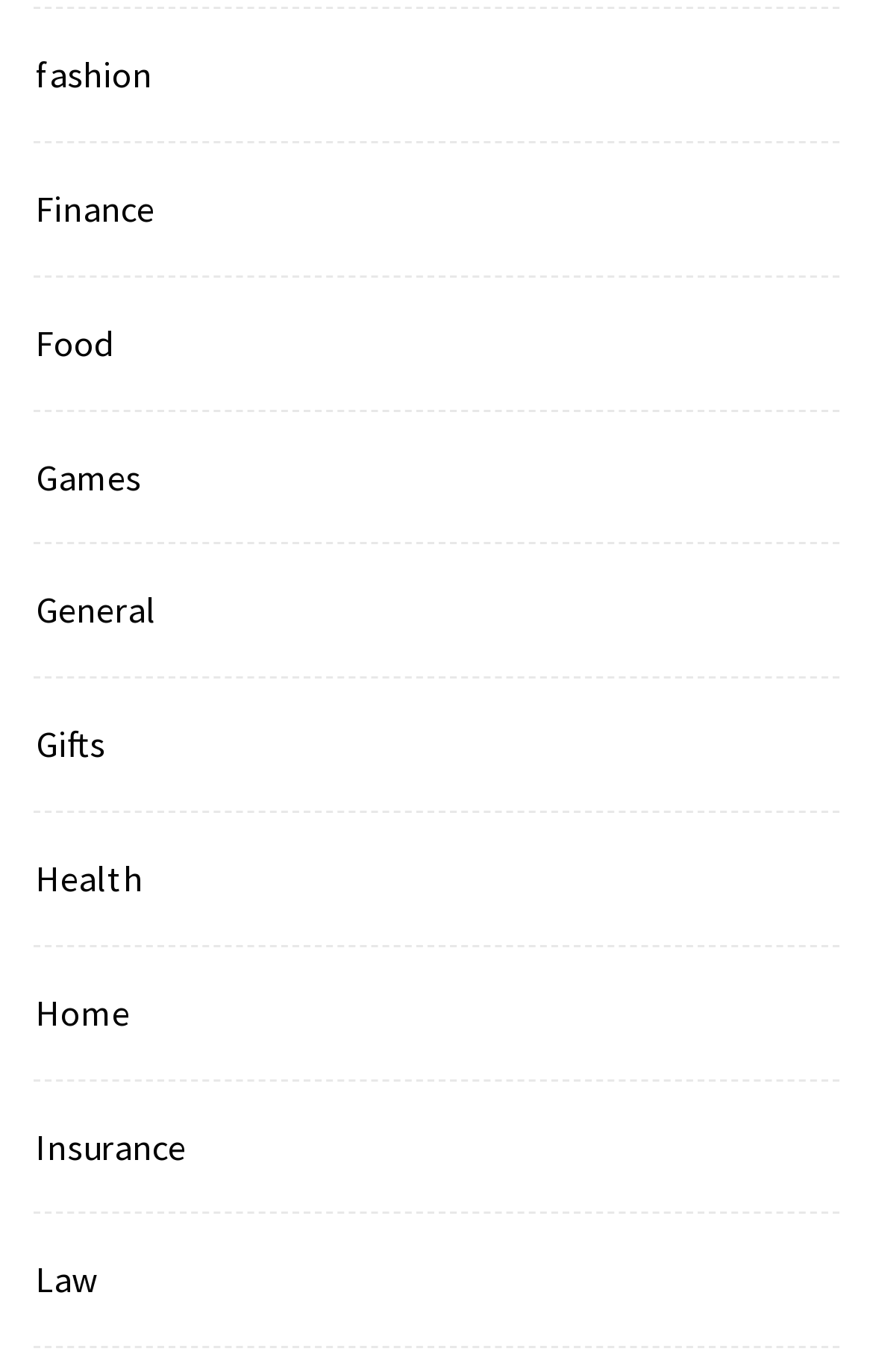Find the bounding box coordinates of the clickable area that will achieve the following instruction: "click on fashion link".

[0.026, 0.031, 0.174, 0.078]